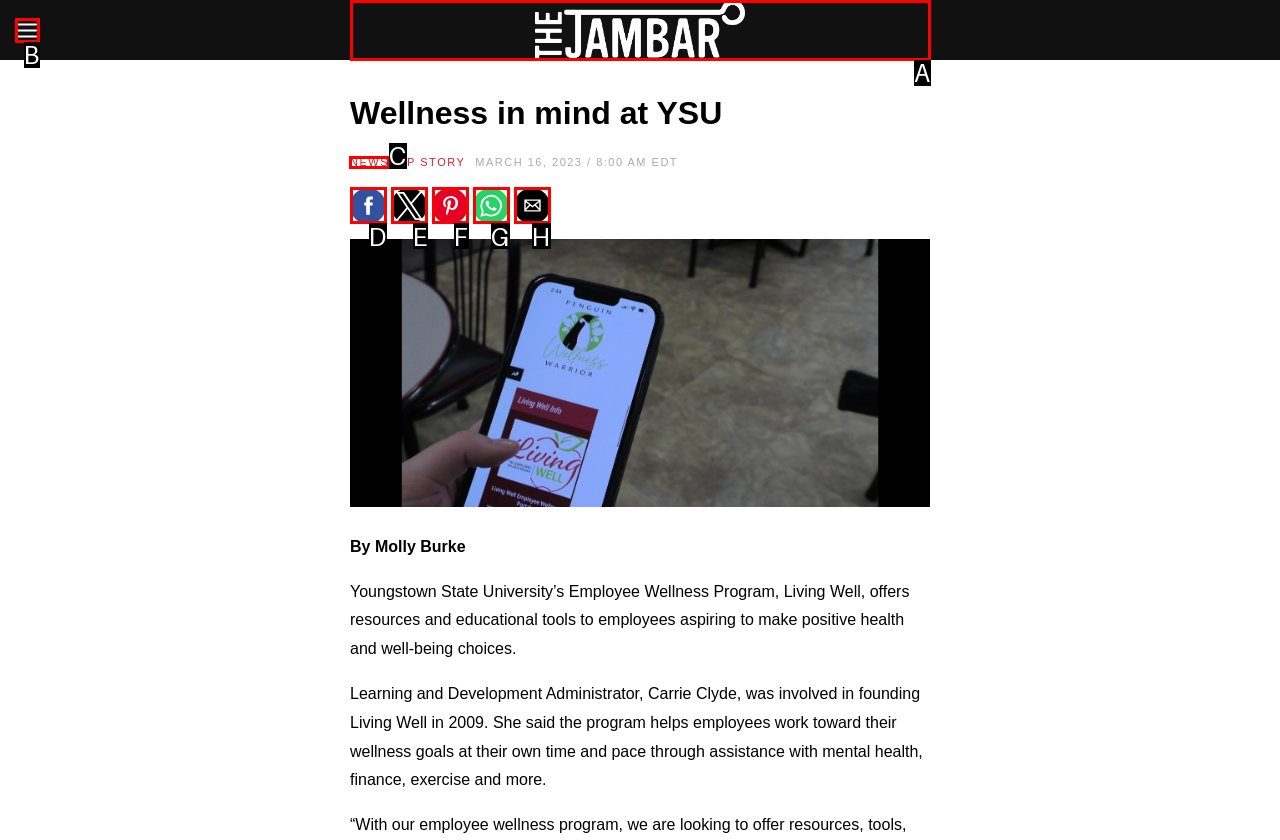Select the option I need to click to accomplish this task: Read the news
Provide the letter of the selected choice from the given options.

C